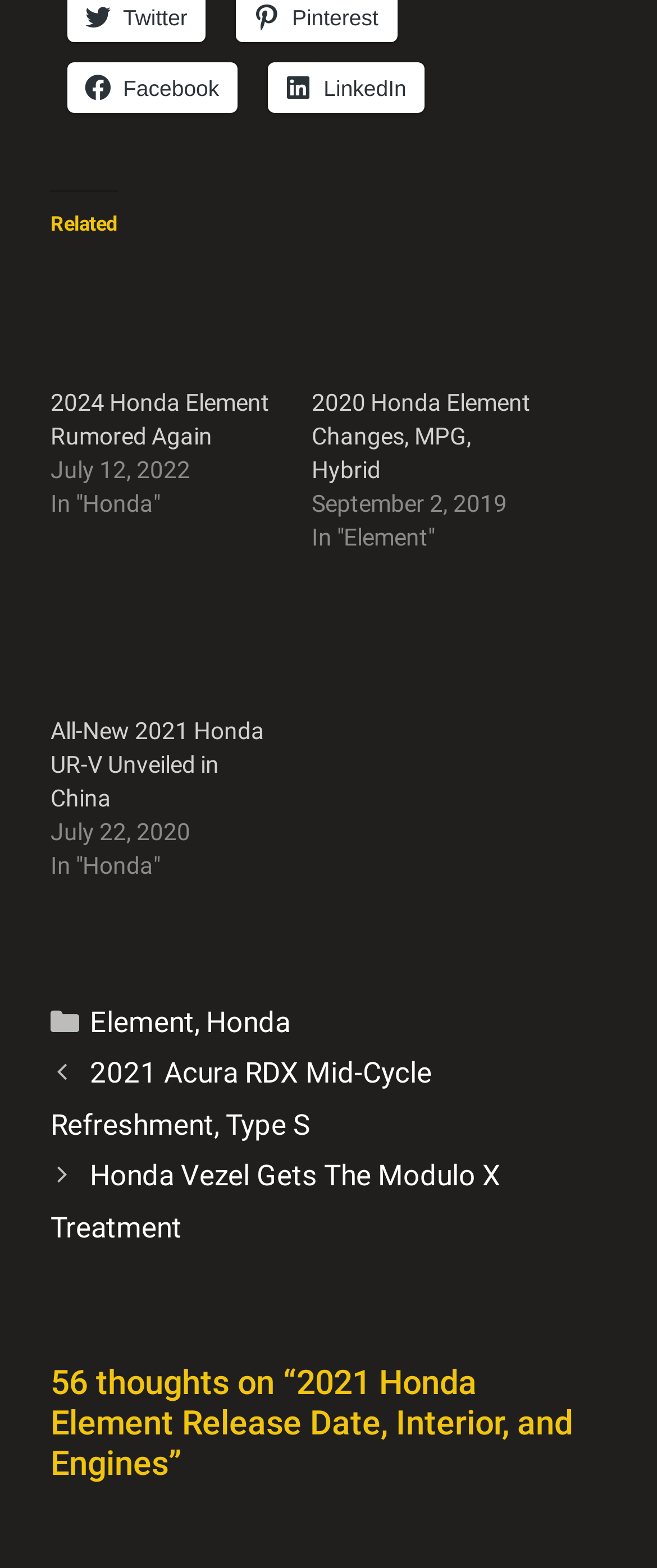What is the category of the post '2021 Honda Element Release Date, Interior, and Engines'
Please give a detailed answer to the question using the information shown in the image.

The post '2021 Honda Element Release Date, Interior, and Engines' has categories listed as 'Element' and 'Honda', which suggests that the post belongs to these categories.